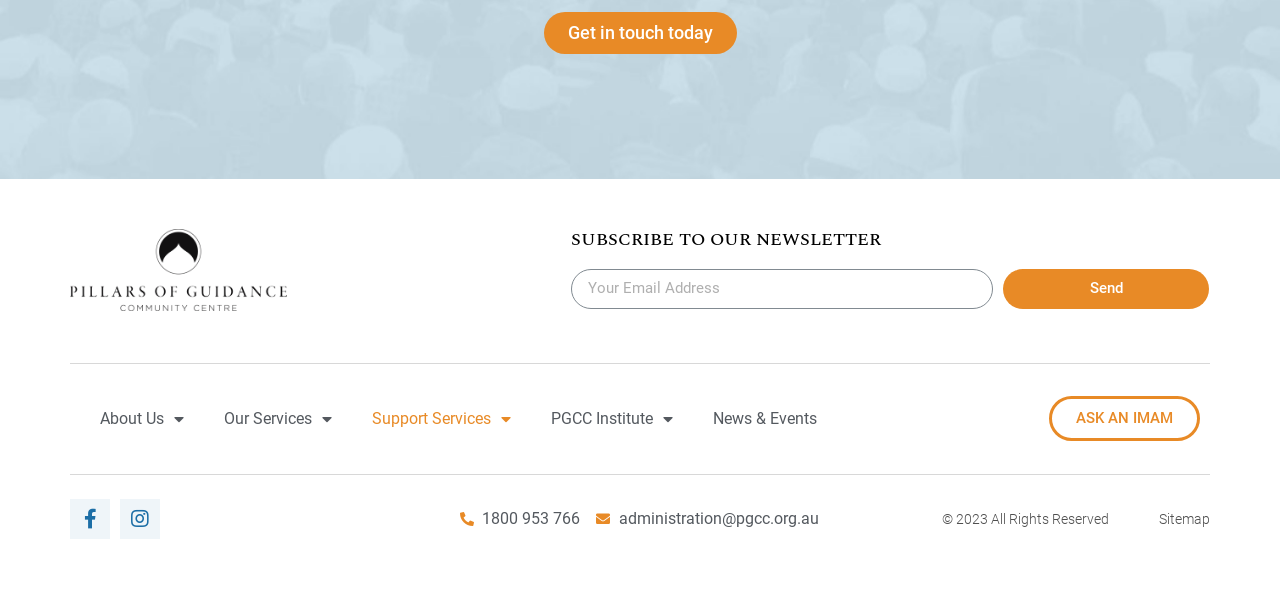What is the purpose of the textbox?
Provide a well-explained and detailed answer to the question.

The textbox is labeled 'Subscribe to our newsletter' and is required, indicating that it is used to input an email address or other information to subscribe to the website's newsletter.